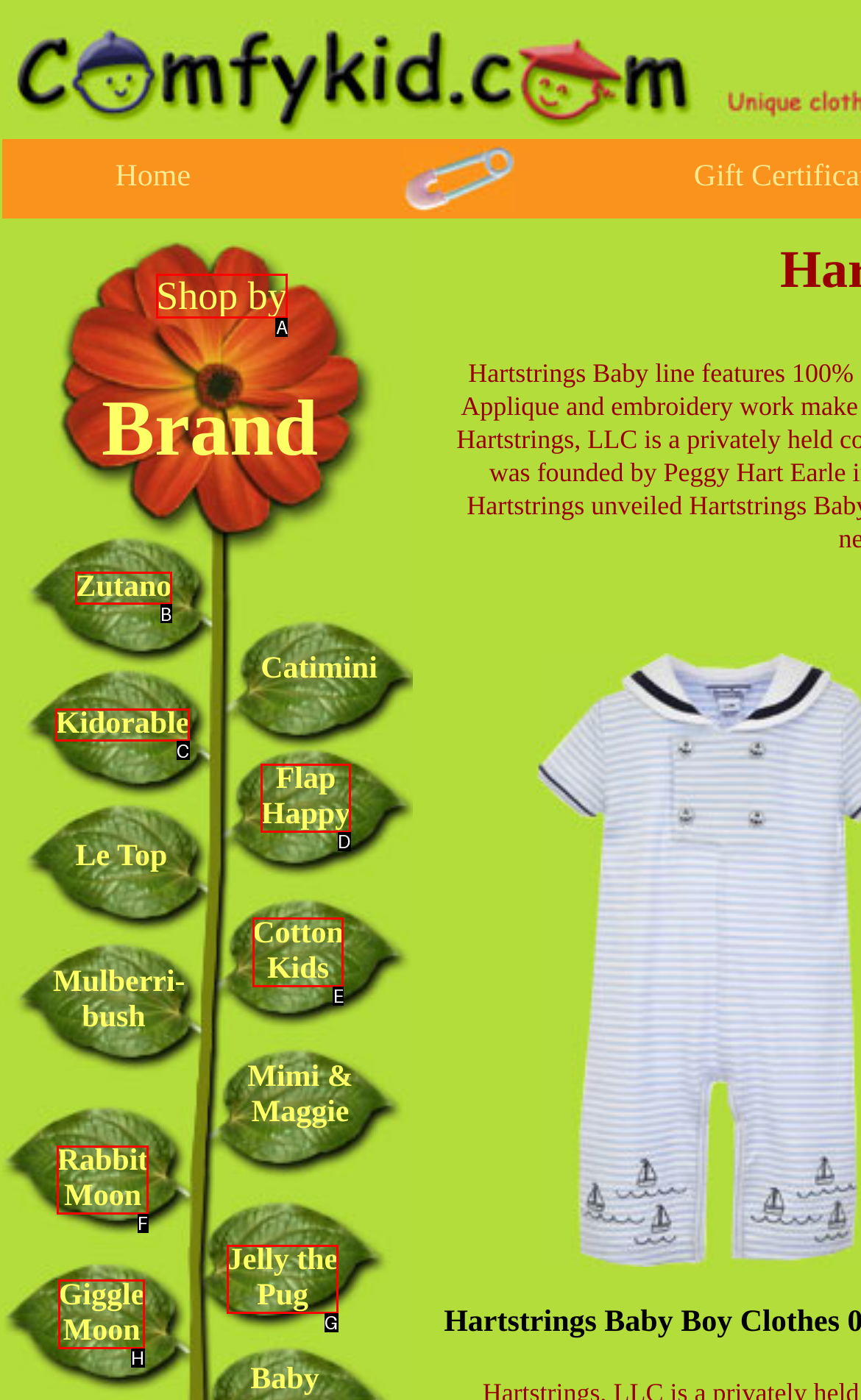Select the HTML element that corresponds to the description: Jelly the Pug
Reply with the letter of the correct option from the given choices.

G